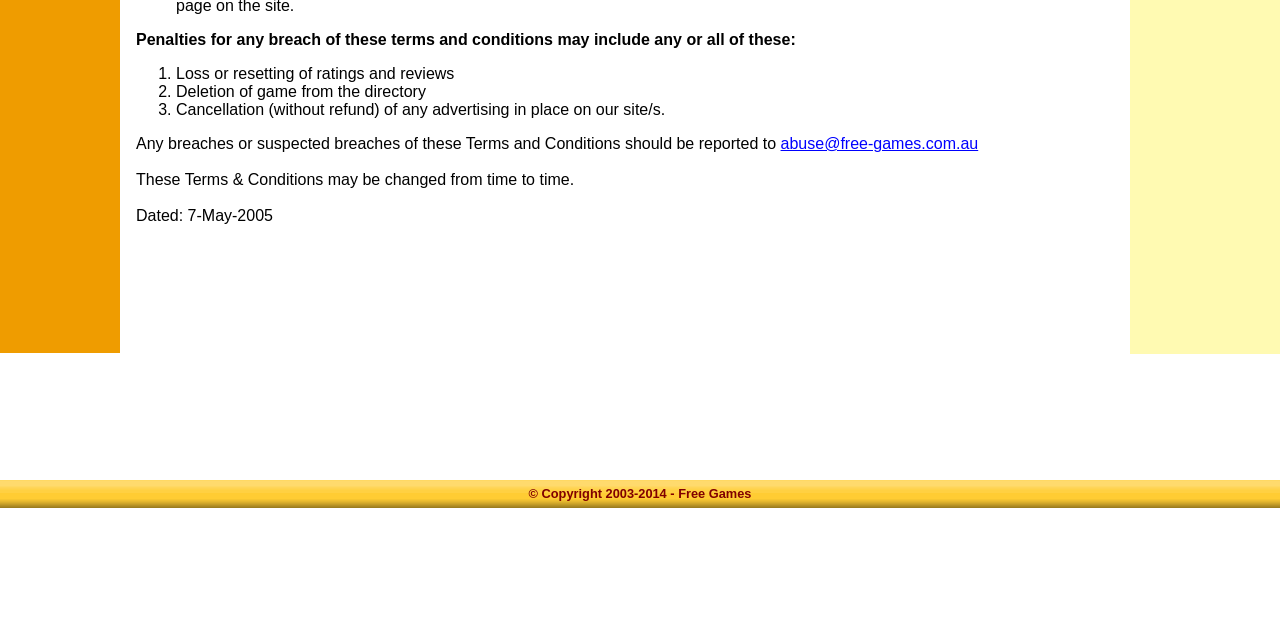Give the bounding box coordinates for this UI element: "(720) 344-2870". The coordinates should be four float numbers between 0 and 1, arranged as [left, top, right, bottom].

None